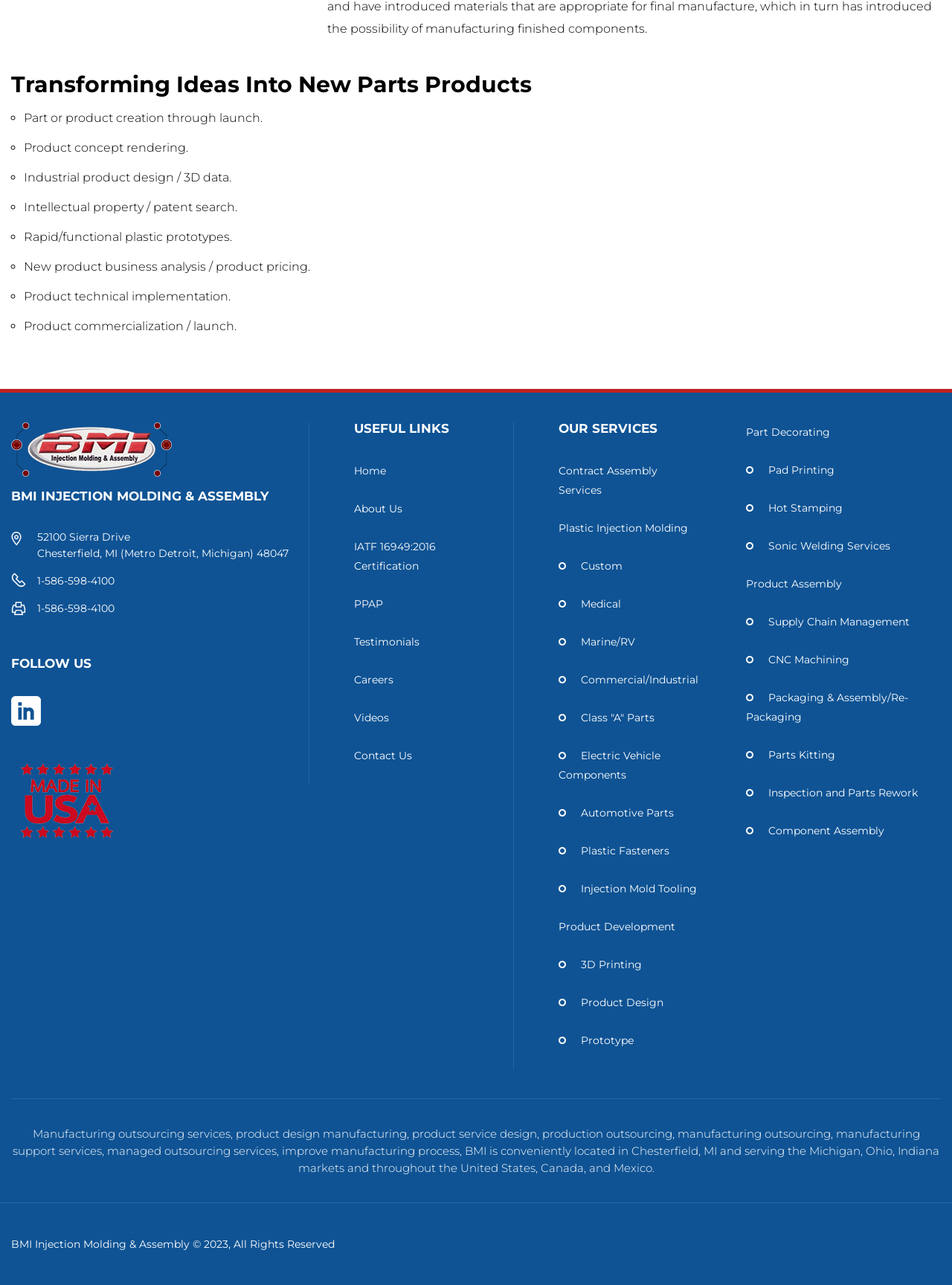Using the elements shown in the image, answer the question comprehensively: What is the purpose of the 'USEFUL LINKS' section?

The 'USEFUL LINKS' section contains links to various important pages such as 'Home', 'About Us', 'IATF 16949:2016 Certification', etc. which suggests that the purpose of this section is to provide quick access to these important pages.